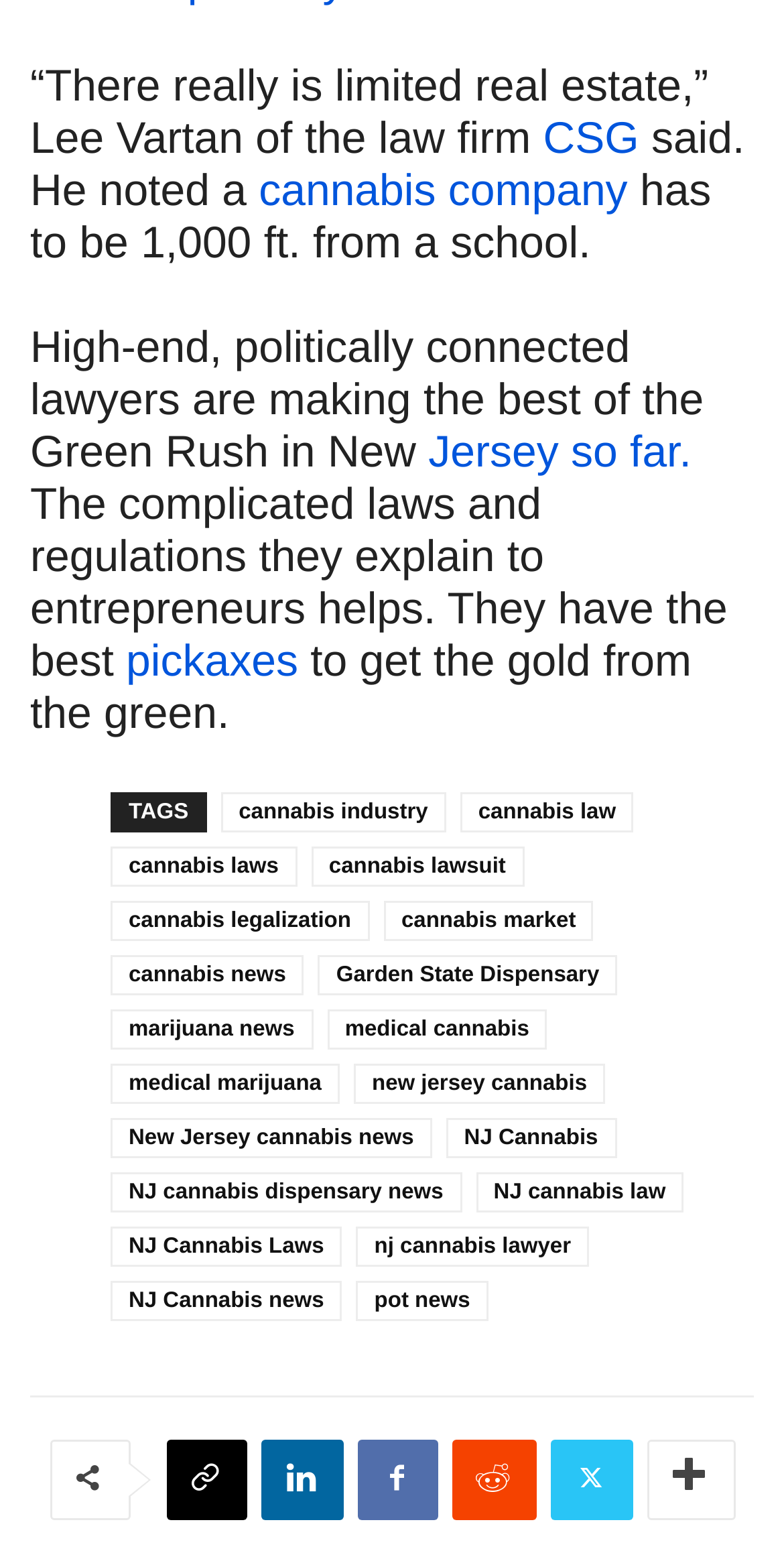Locate the bounding box coordinates of the clickable element to fulfill the following instruction: "Click on the link 'NJ Cannabis news'". Provide the coordinates as four float numbers between 0 and 1 in the format [left, top, right, bottom].

[0.141, 0.821, 0.436, 0.847]